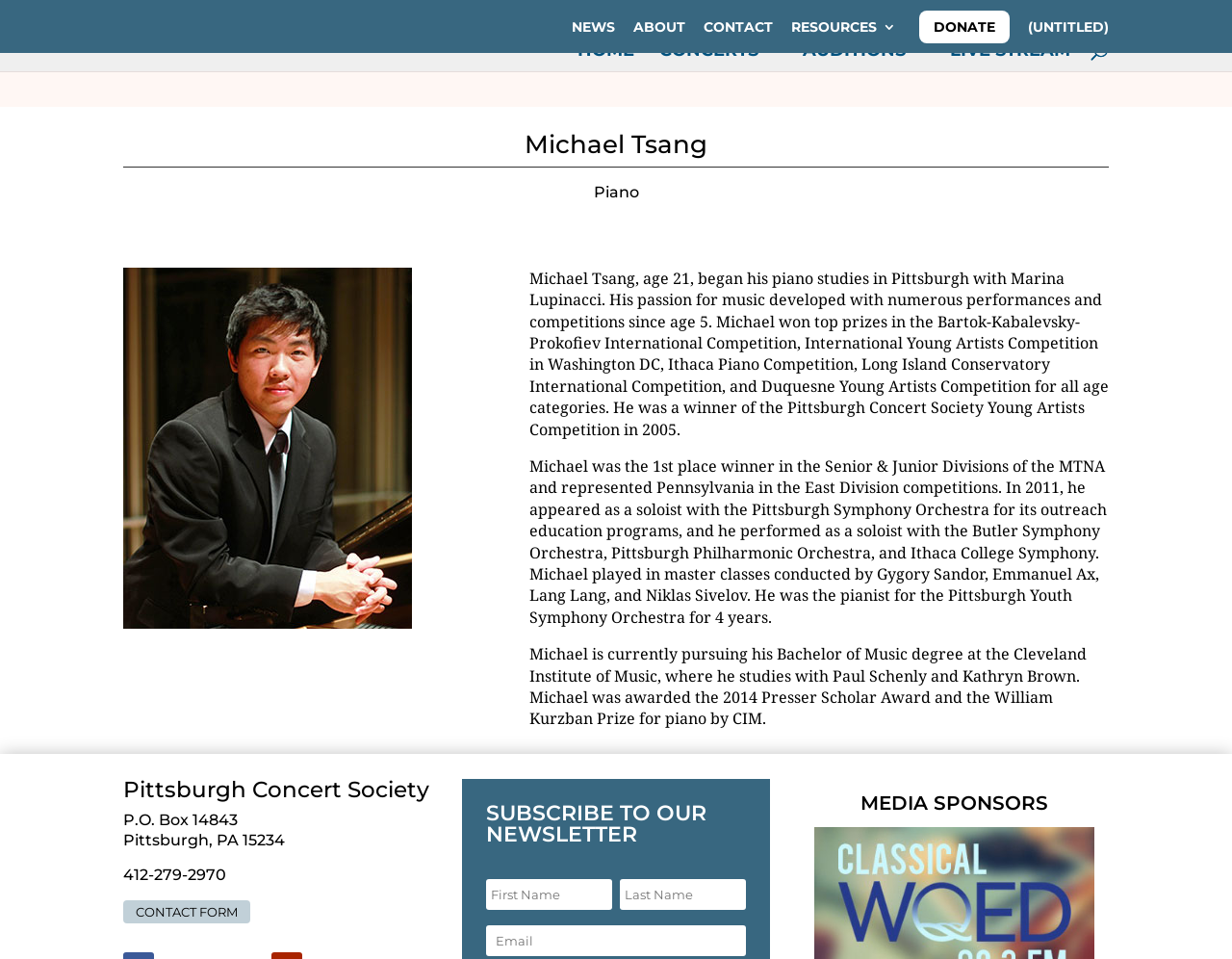Determine the bounding box coordinates of the section I need to click to execute the following instruction: "Go to CONTACT page". Provide the coordinates as four float numbers between 0 and 1, i.e., [left, top, right, bottom].

[0.571, 0.021, 0.627, 0.045]